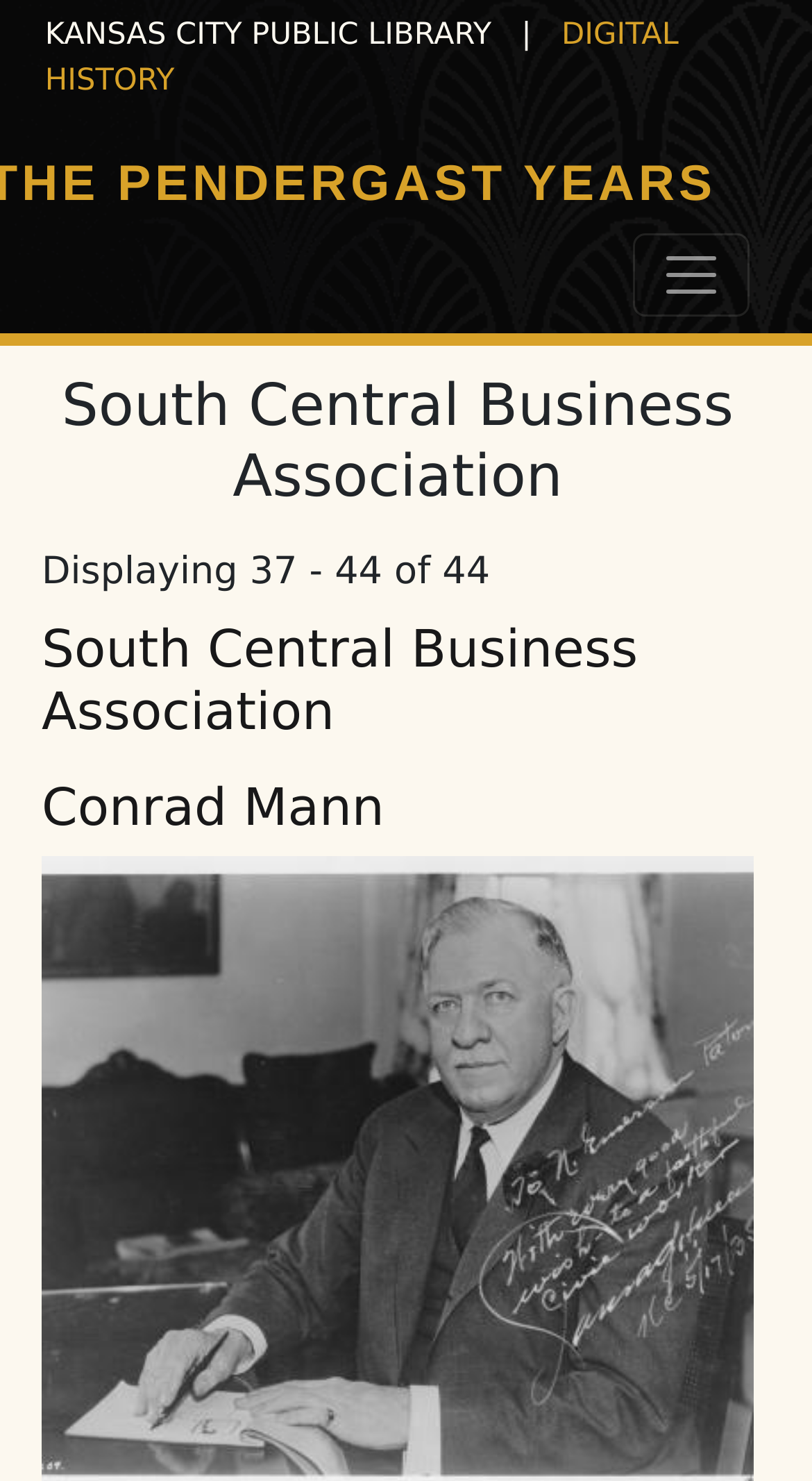How many items are displayed?
Could you give a comprehensive explanation in response to this question?

I counted the number of links and headings in the webpage, and there are 8 items displayed, including 'South Central Business Association' and 'Conrad Mann'.